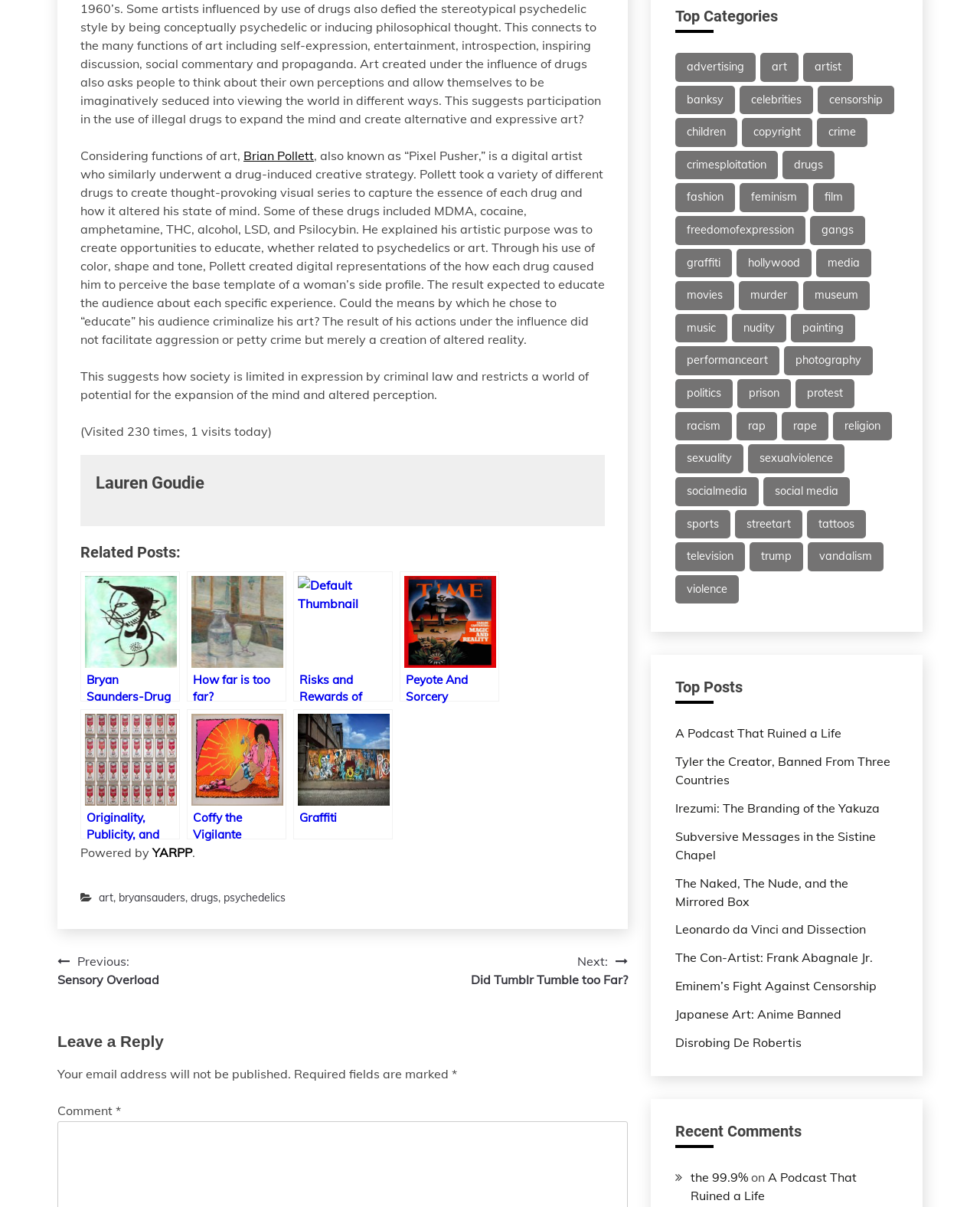Using the webpage screenshot and the element description social media, determine the bounding box coordinates. Specify the coordinates in the format (top-left x, top-left y, bottom-right x, bottom-right y) with values ranging from 0 to 1.

[0.779, 0.395, 0.867, 0.419]